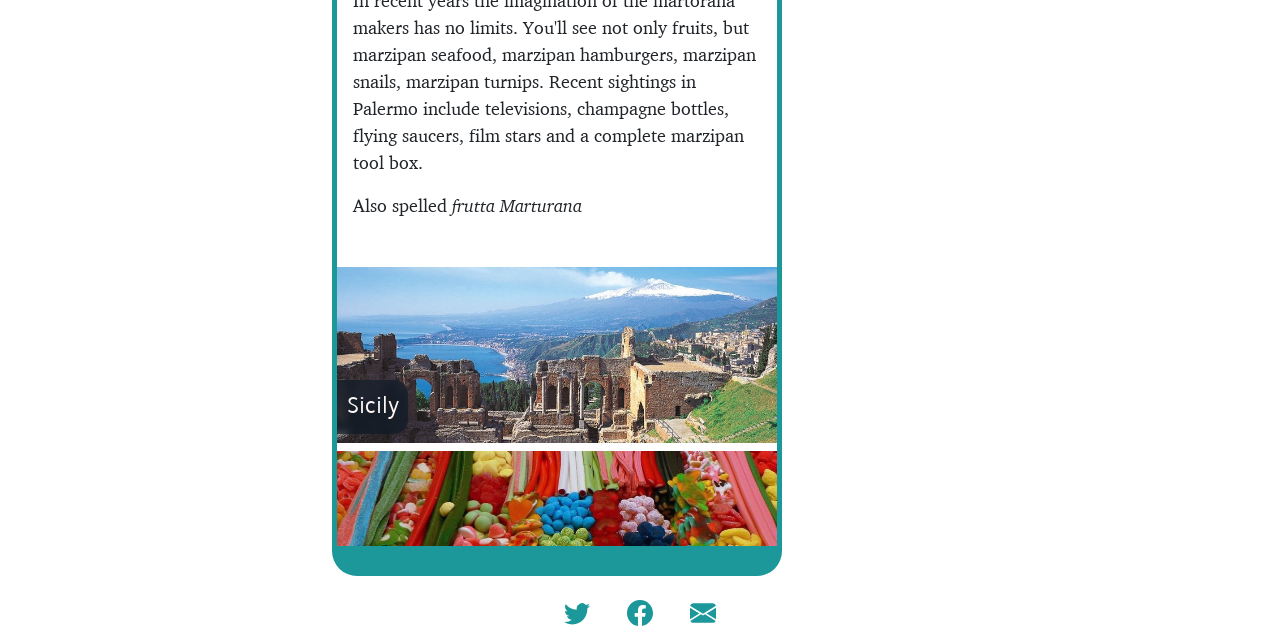Extract the bounding box coordinates for the HTML element that matches this description: "title="@facarospauls on Twitter"". The coordinates should be four float numbers between 0 and 1, i.e., [left, top, right, bottom].

[0.441, 0.941, 0.461, 0.971]